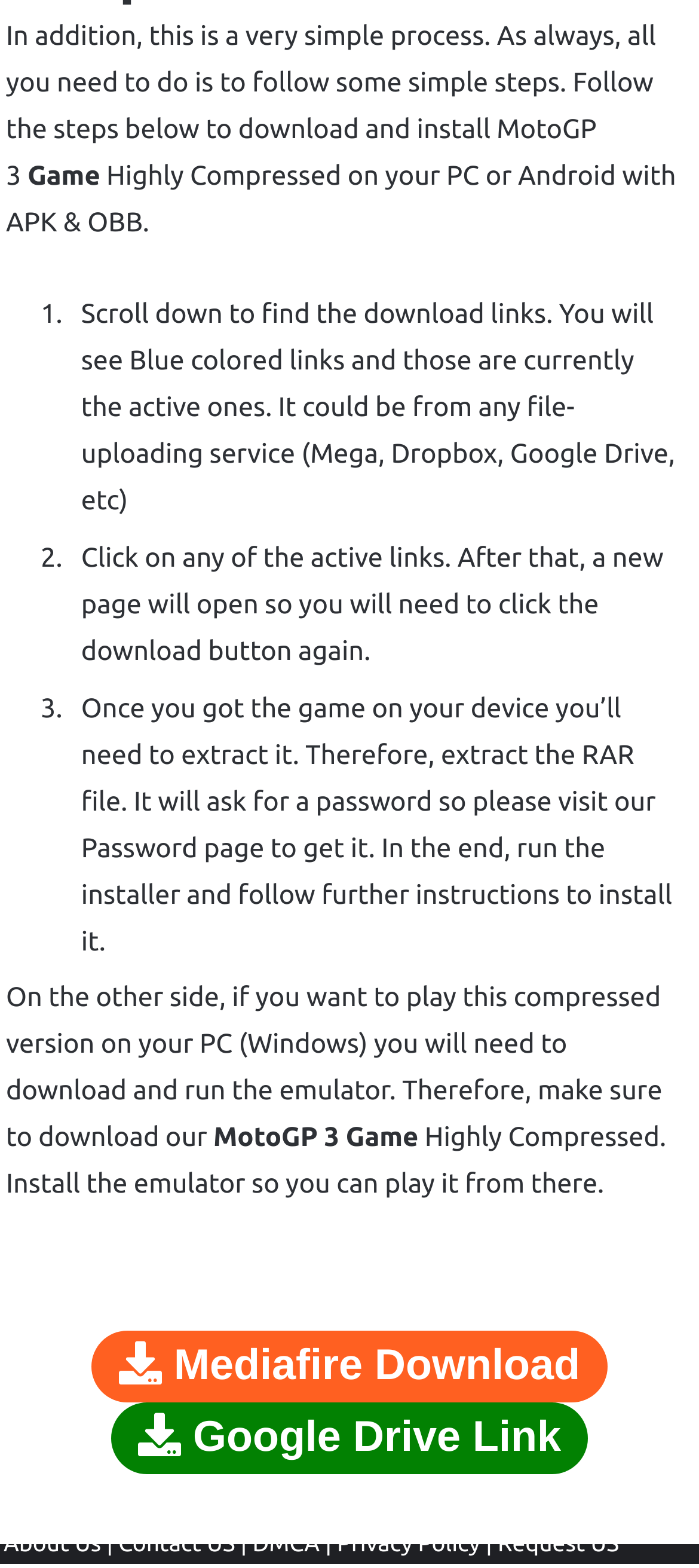Locate and provide the bounding box coordinates for the HTML element that matches this description: "Mediafire Download Google Drive Link".

[0.132, 0.864, 0.868, 0.929]